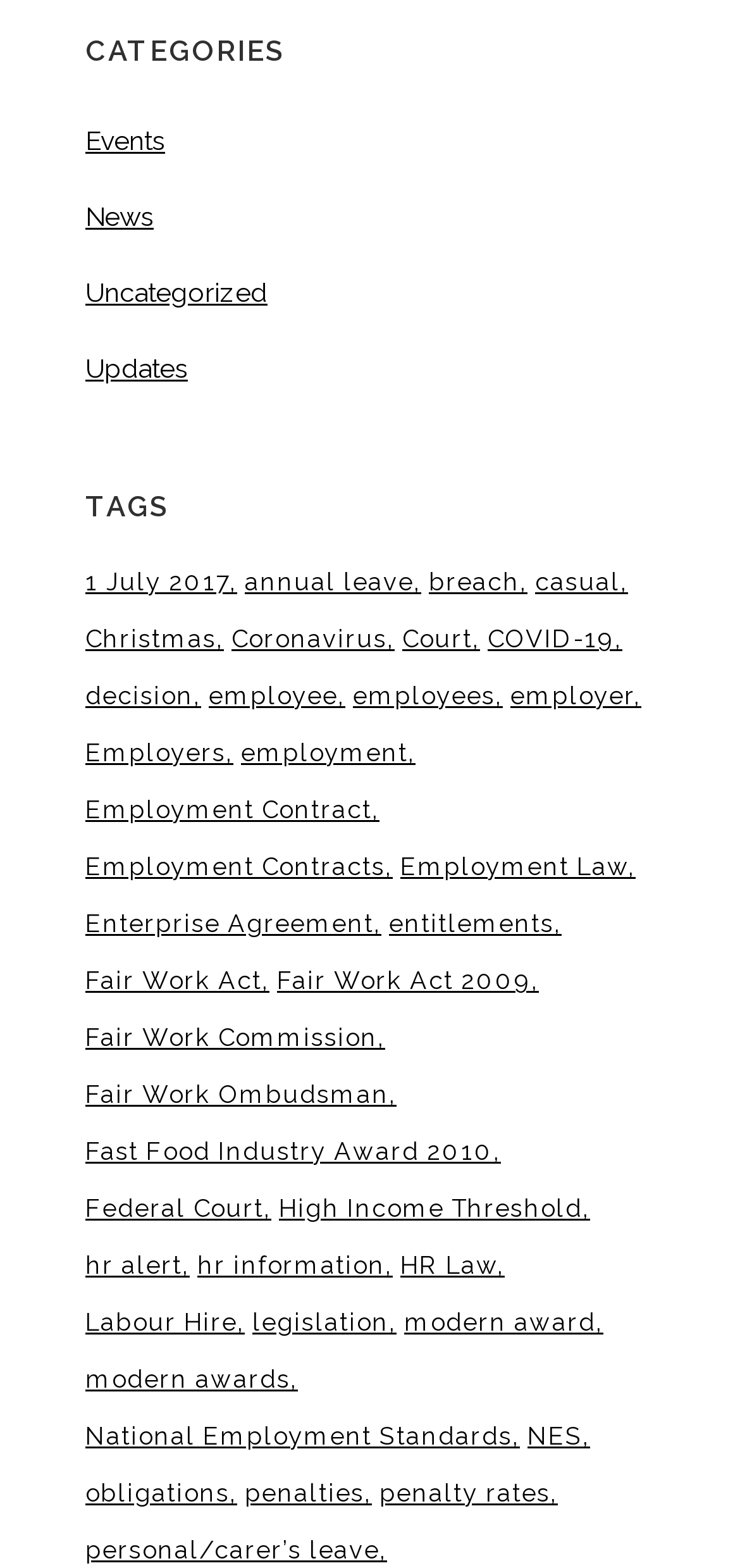Respond to the question below with a concise word or phrase:
How many tags have more than 10 items?

at least 3